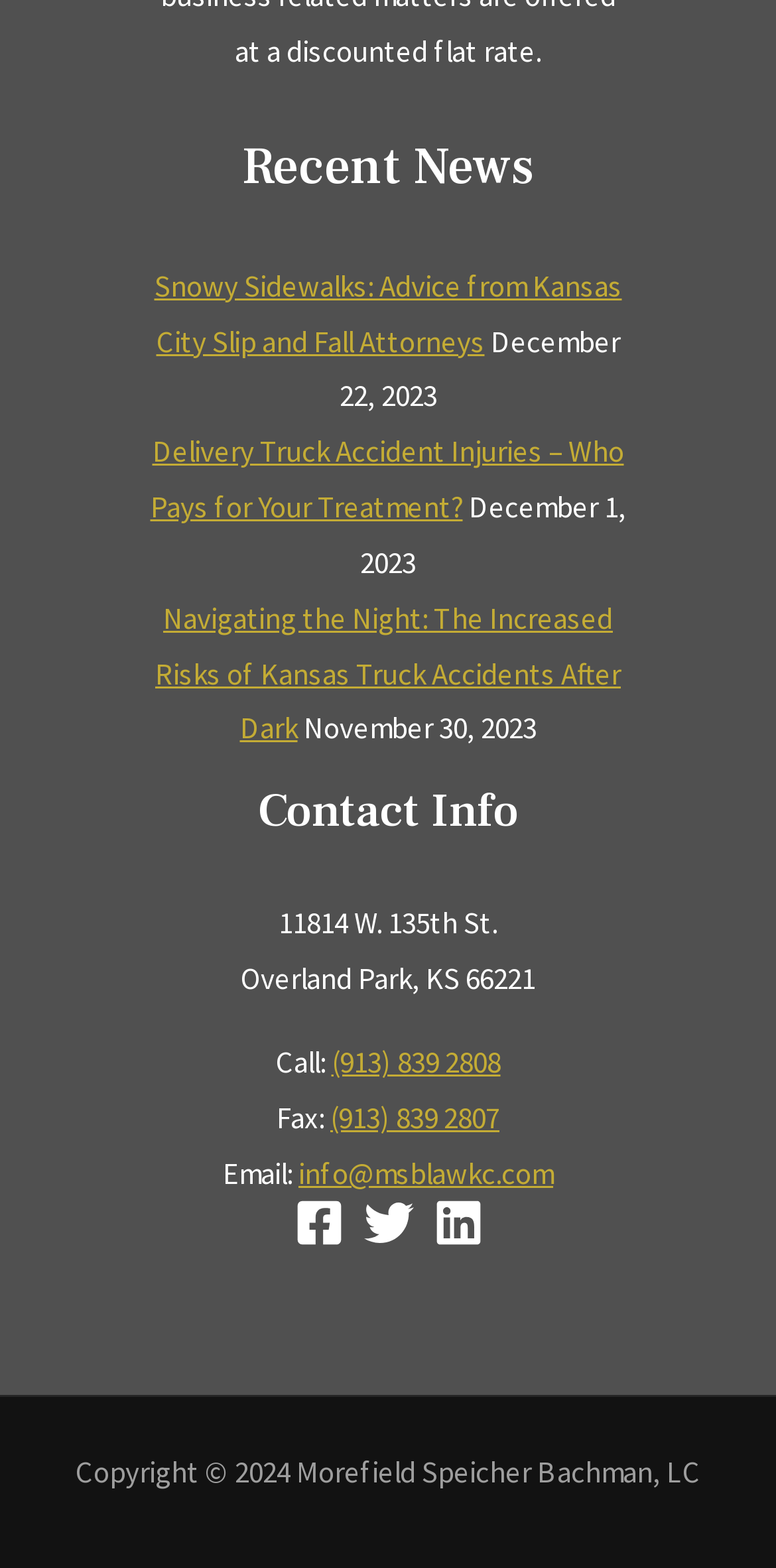Determine the bounding box coordinates of the area to click in order to meet this instruction: "Visit the Facebook page".

[0.378, 0.764, 0.442, 0.796]